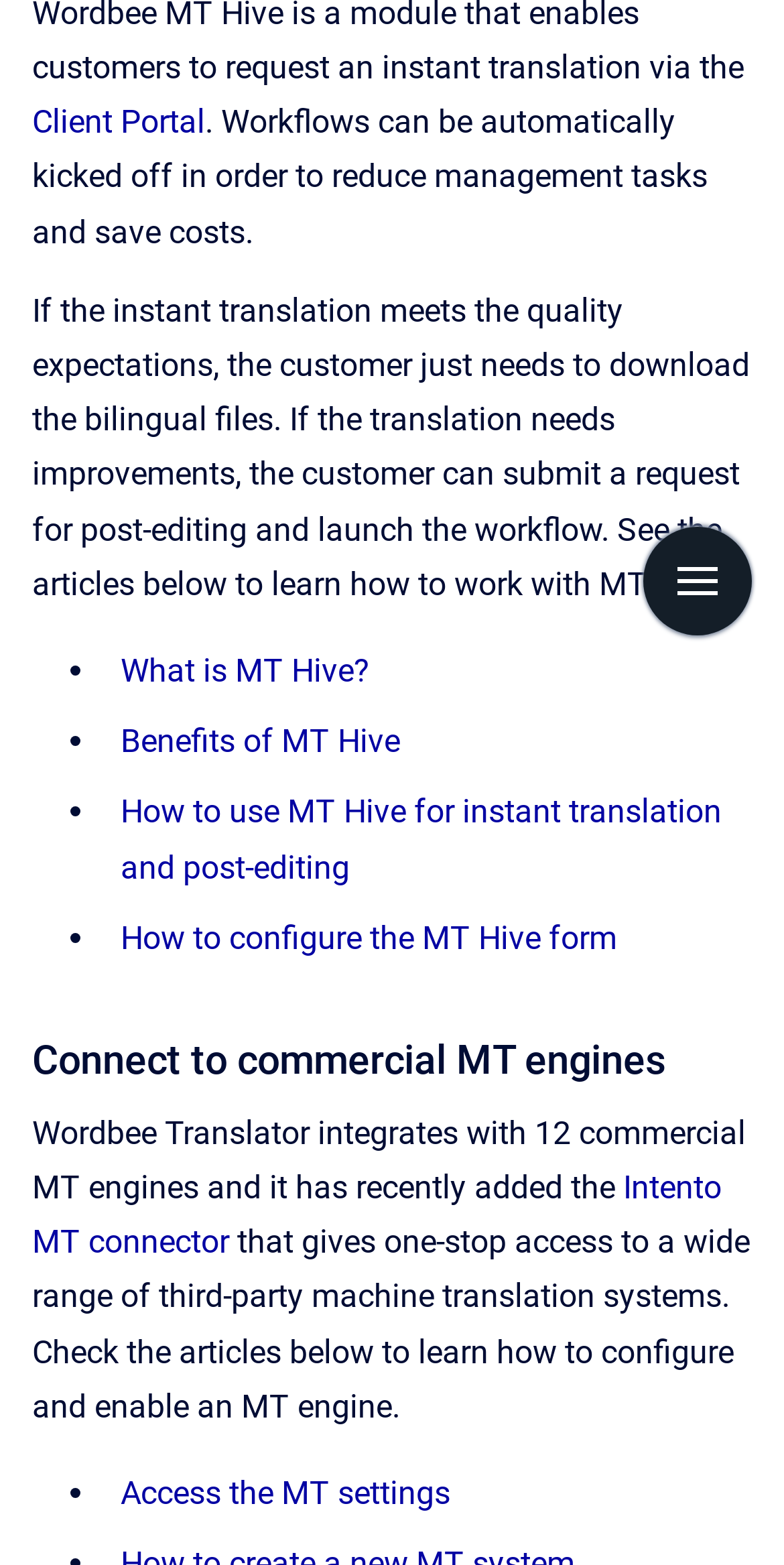Locate the bounding box for the described UI element: "Access the MT settings". Ensure the coordinates are four float numbers between 0 and 1, formatted as [left, top, right, bottom].

[0.154, 0.942, 0.574, 0.966]